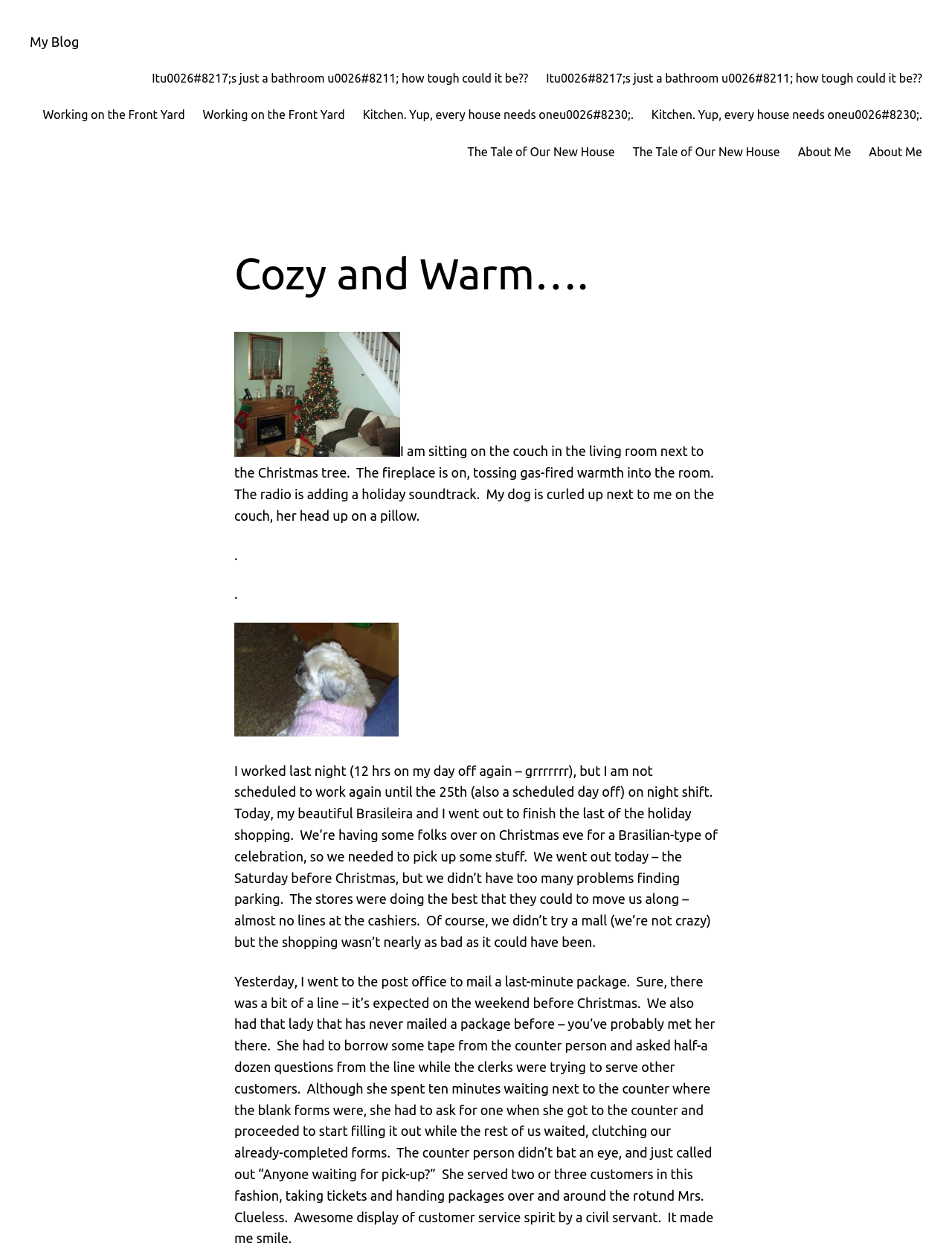Please identify the bounding box coordinates of the area I need to click to accomplish the following instruction: "View 'Working on the Front Yard'".

[0.045, 0.084, 0.194, 0.1]